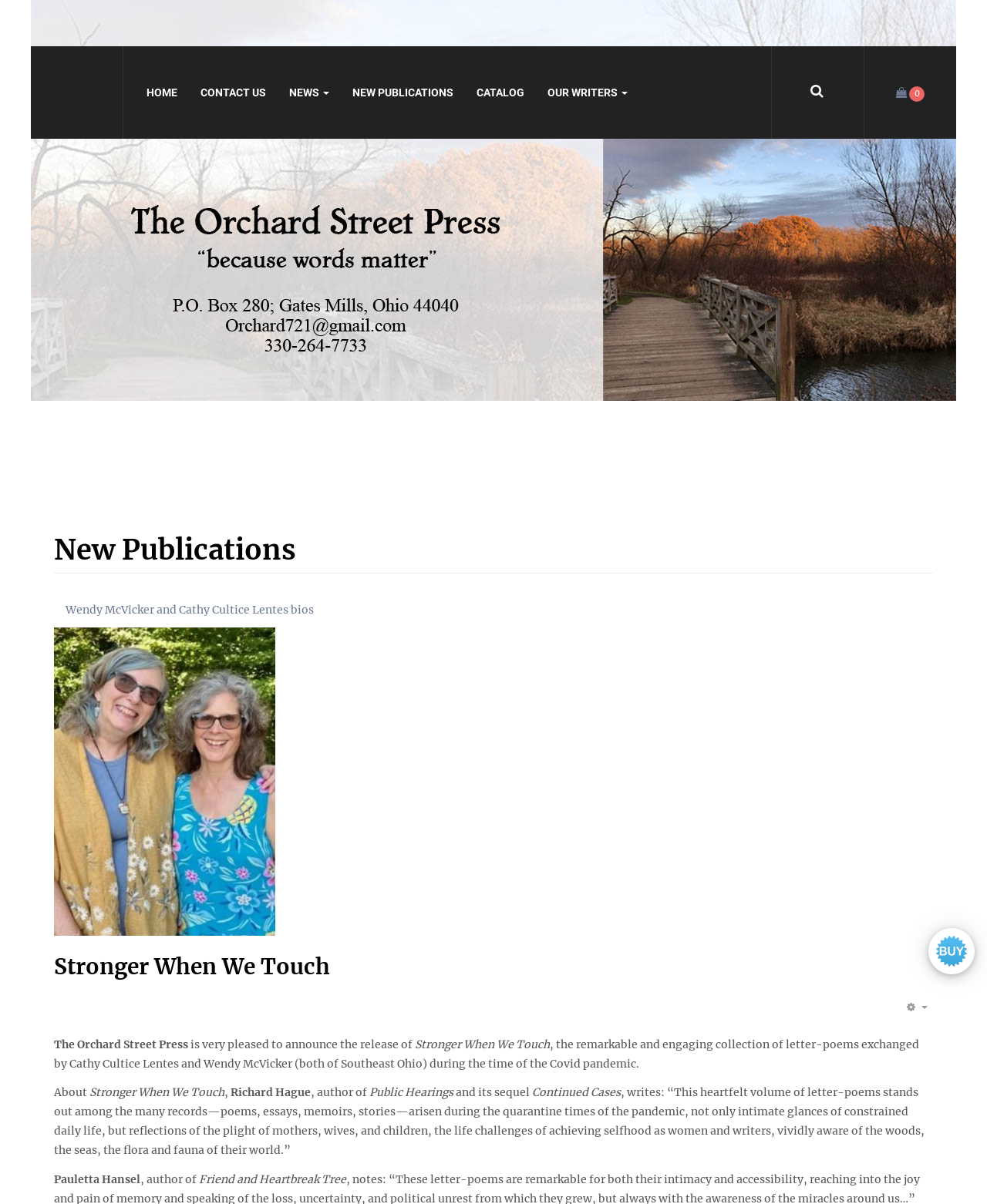Specify the bounding box coordinates (top-left x, top-left y, bottom-right x, bottom-right y) of the UI element in the screenshot that matches this description: New Publications

[0.357, 0.038, 0.459, 0.115]